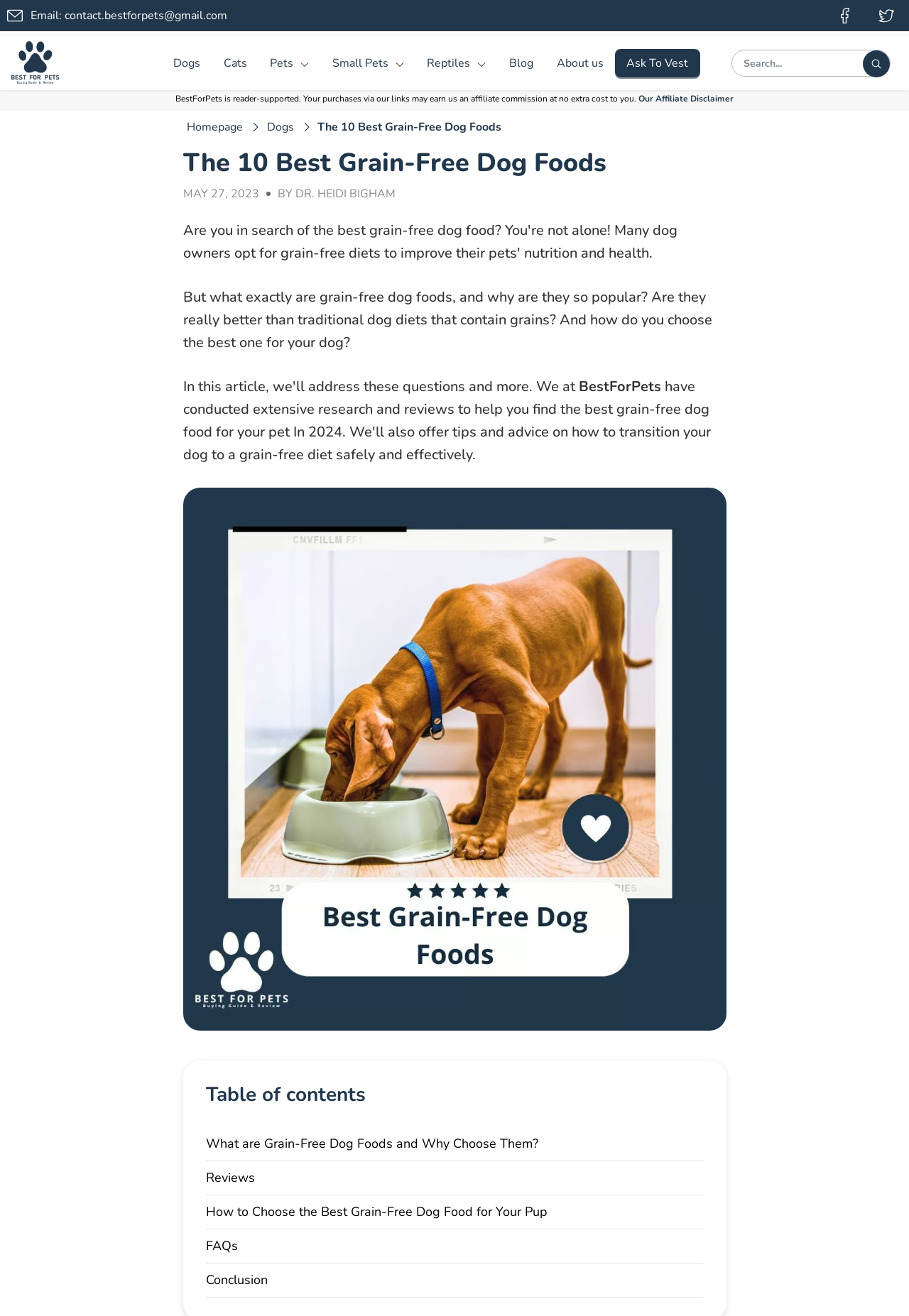Give a short answer using one word or phrase for the question:
Who is the author of the article?

Dr. Heidi Bigham